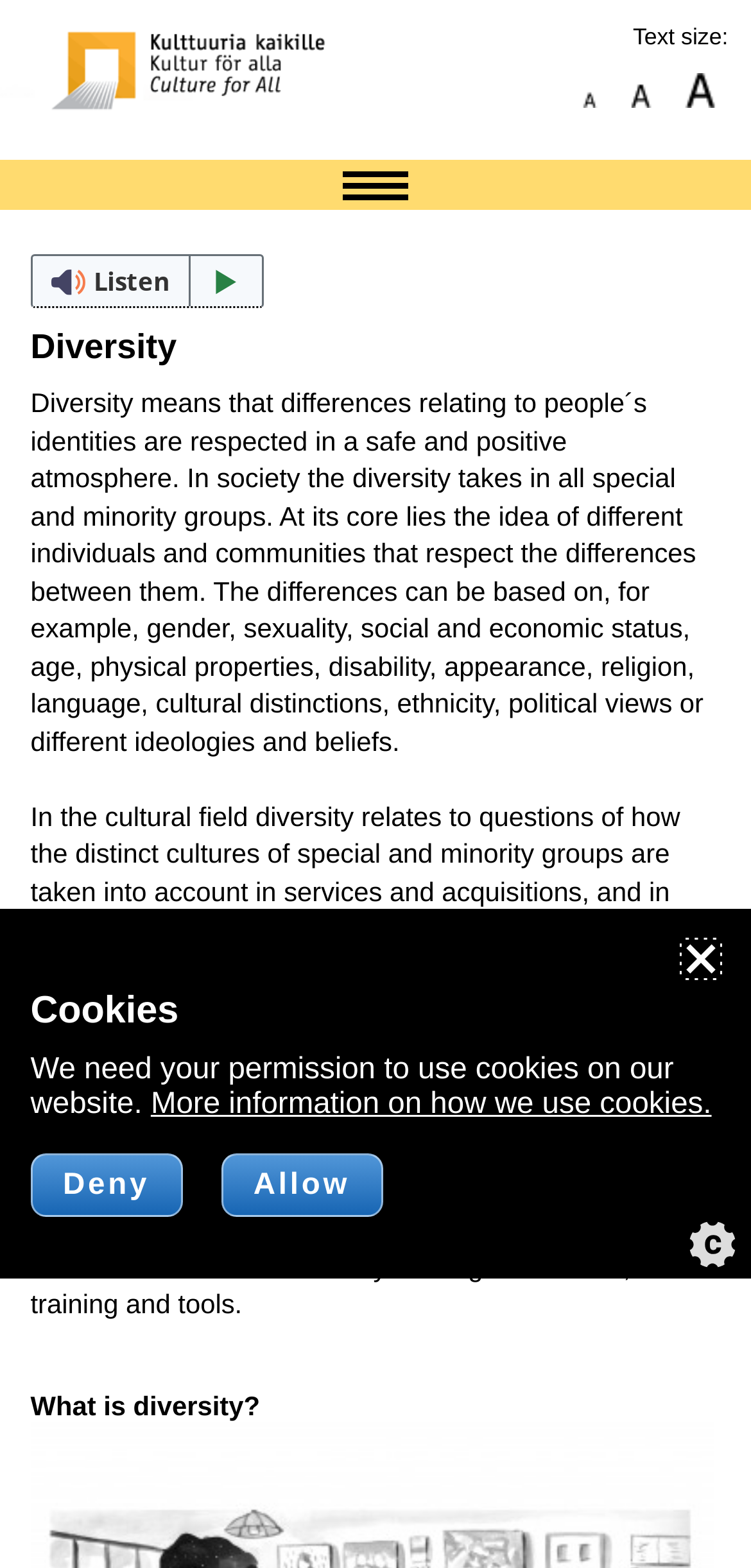Bounding box coordinates should be in the format (top-left x, top-left y, bottom-right x, bottom-right y) and all values should be floating point numbers between 0 and 1. Determine the bounding box coordinate for the UI element described as: alt="teksti suurikokoisena"

[0.911, 0.046, 0.954, 0.073]